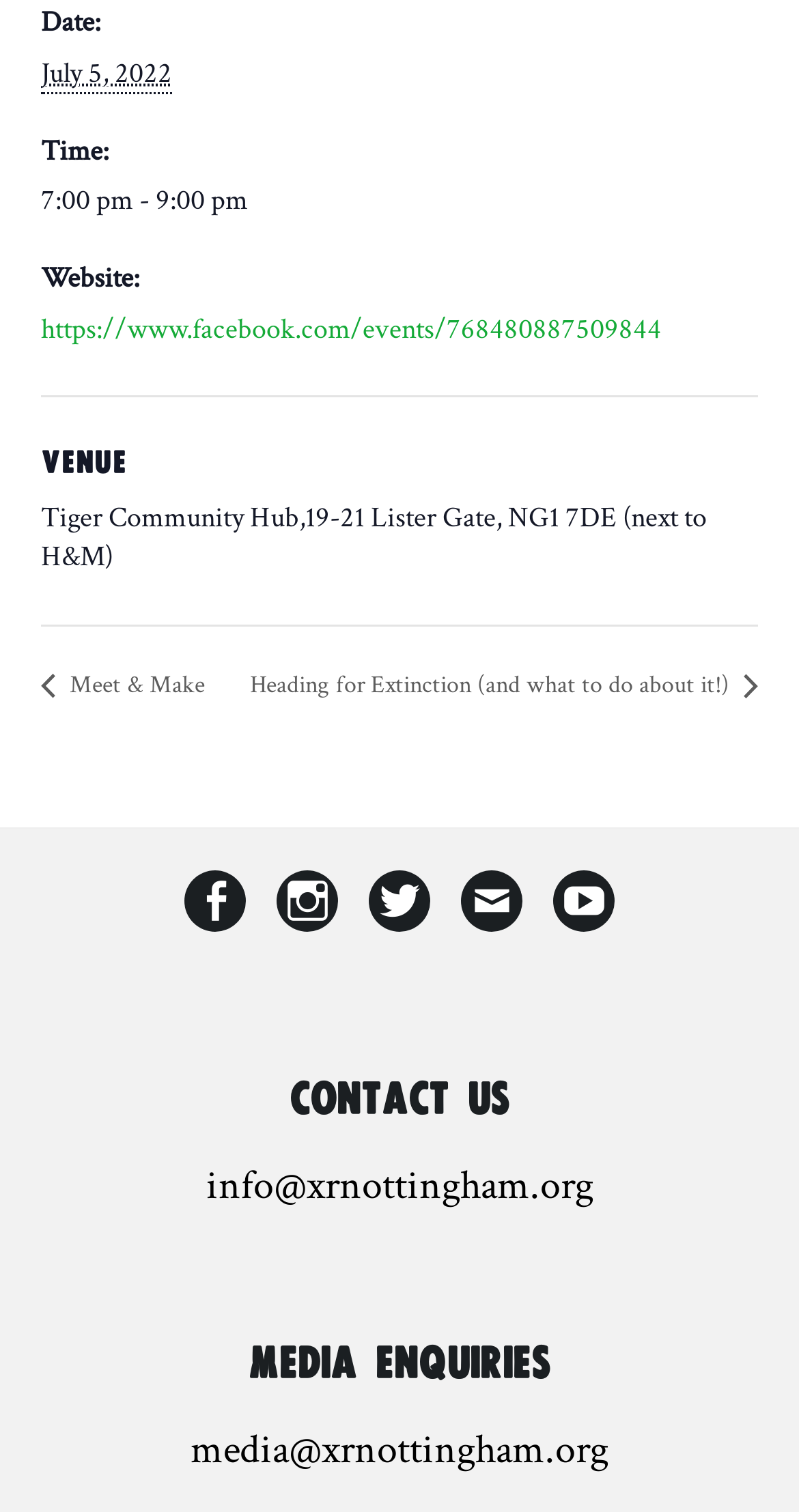Locate the bounding box coordinates of the element's region that should be clicked to carry out the following instruction: "Navigate to Meet & Make event". The coordinates need to be four float numbers between 0 and 1, i.e., [left, top, right, bottom].

[0.051, 0.443, 0.285, 0.464]